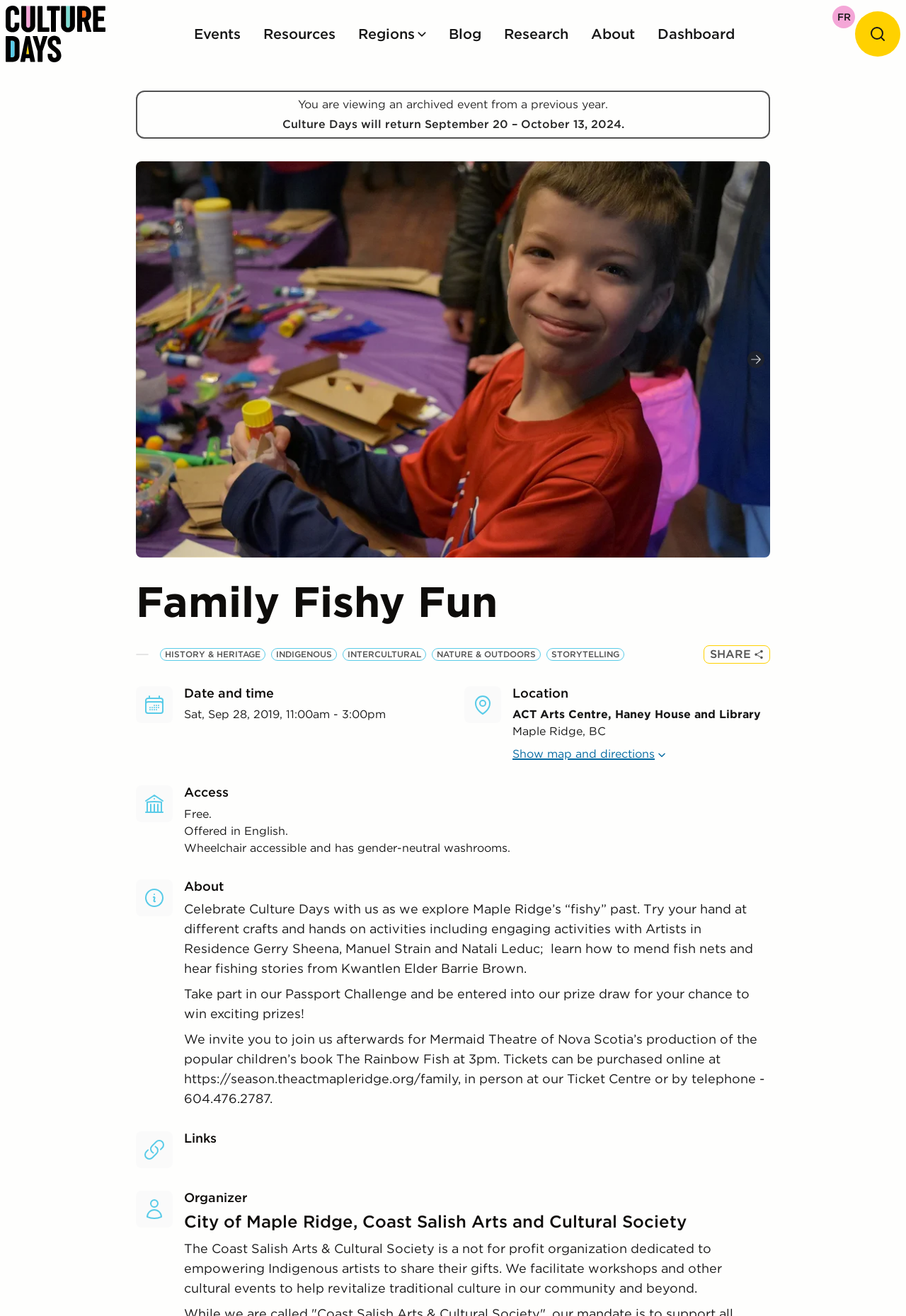Locate the bounding box coordinates of the clickable area to execute the instruction: "Share this event". Provide the coordinates as four float numbers between 0 and 1, represented as [left, top, right, bottom].

[0.777, 0.49, 0.85, 0.504]